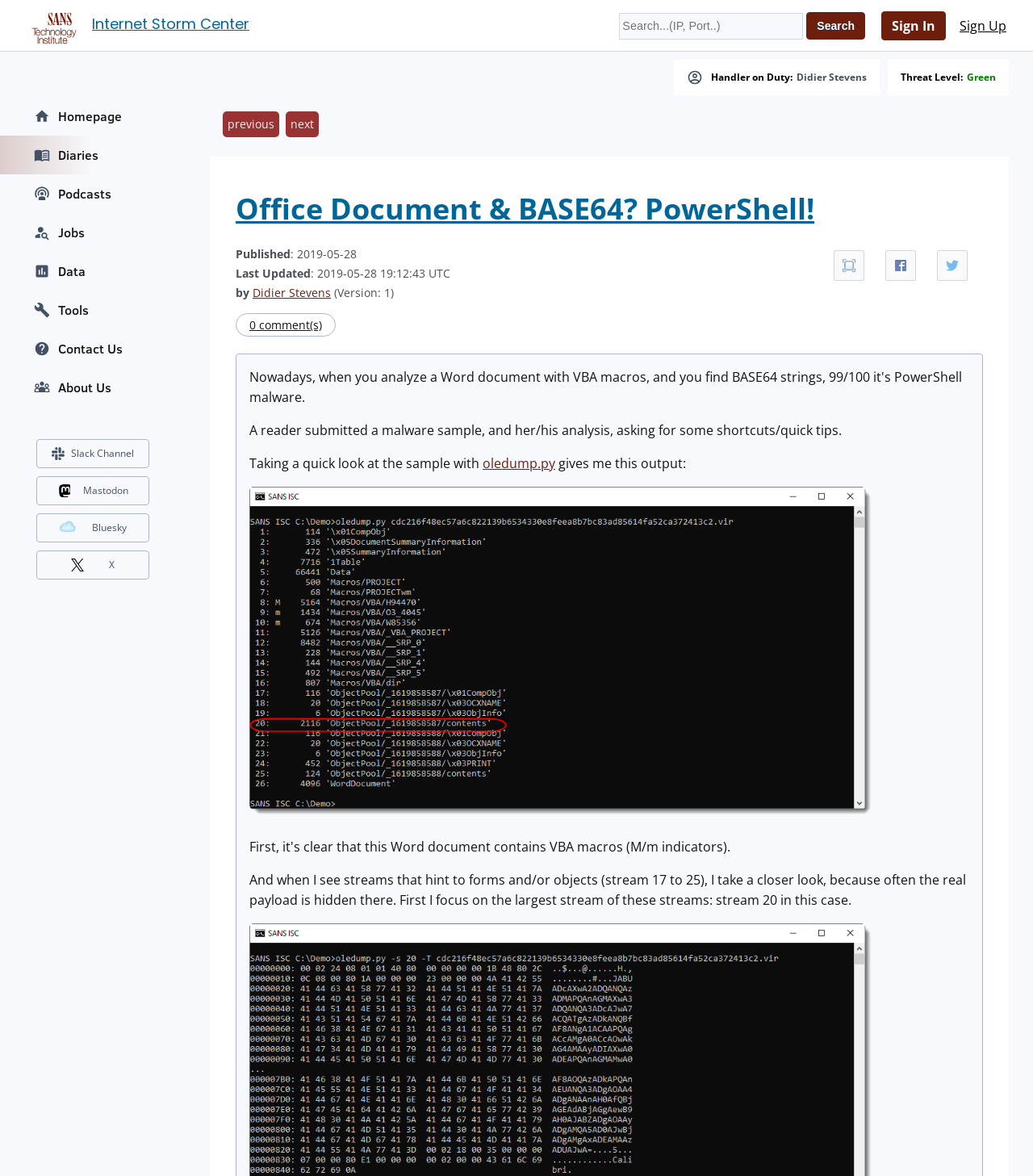What is the purpose of the 'Search' button?
Refer to the image and provide a thorough answer to the question.

The 'Search' button is located next to a textbox with a placeholder text 'Search...(IP, Port..)', which suggests that the button is used to search for something, likely related to IP or Port.